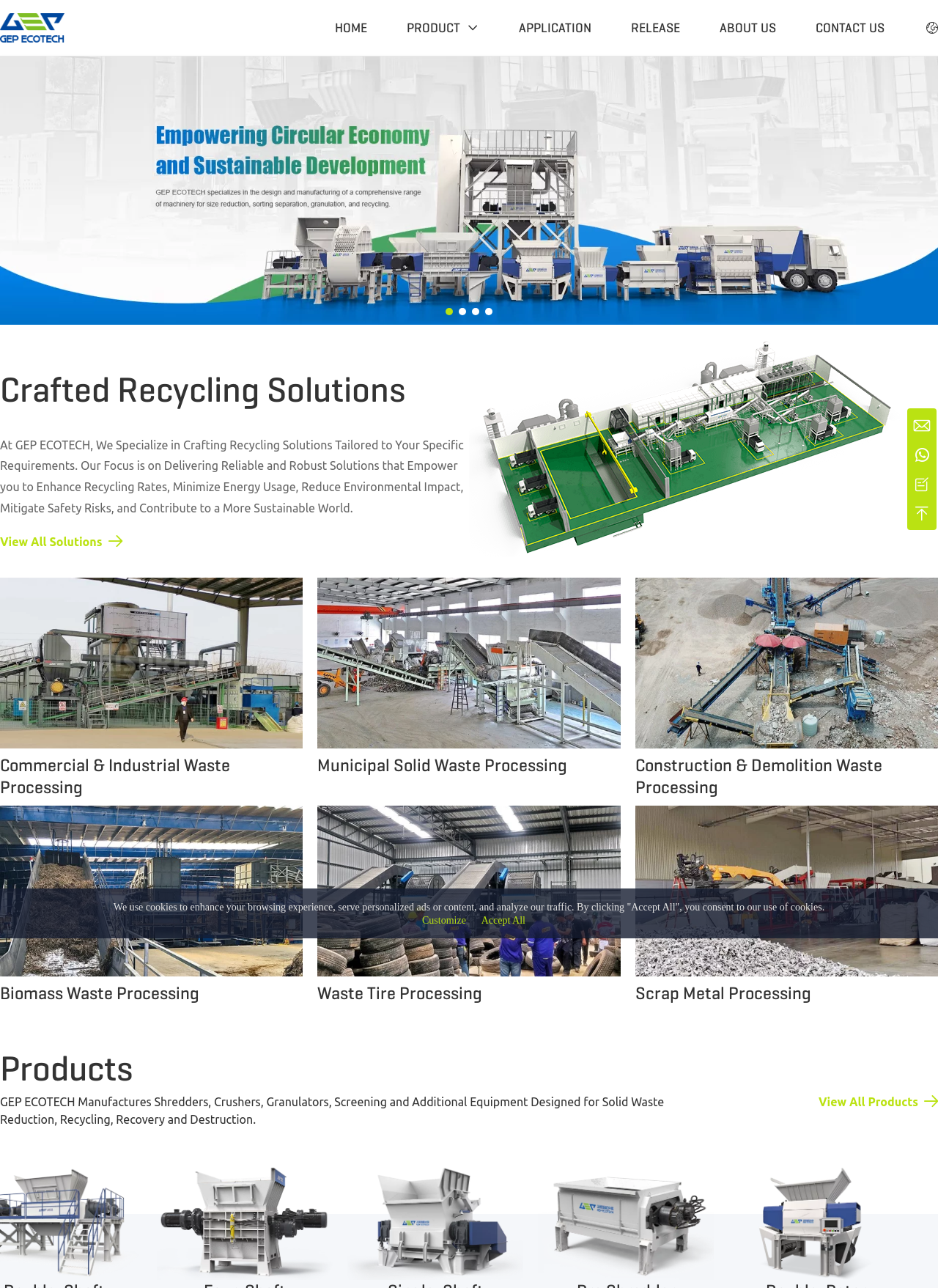From the webpage screenshot, predict the bounding box coordinates (top-left x, top-left y, bottom-right x, bottom-right y) for the UI element described here: Double-Rotor Shredder

[0.014, 0.155, 0.13, 0.164]